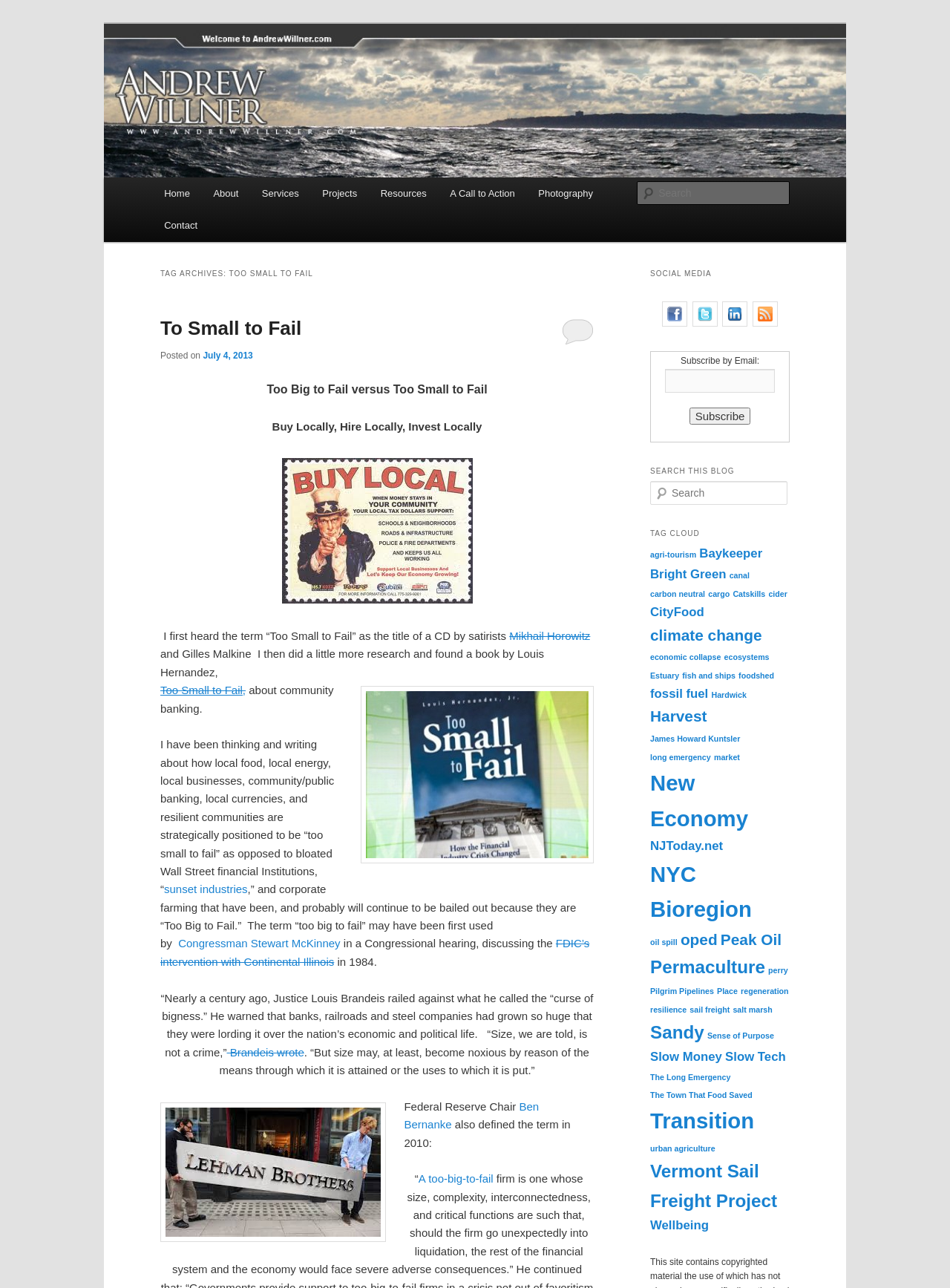Please locate the clickable area by providing the bounding box coordinates to follow this instruction: "Subscribe by Email".

[0.726, 0.316, 0.79, 0.329]